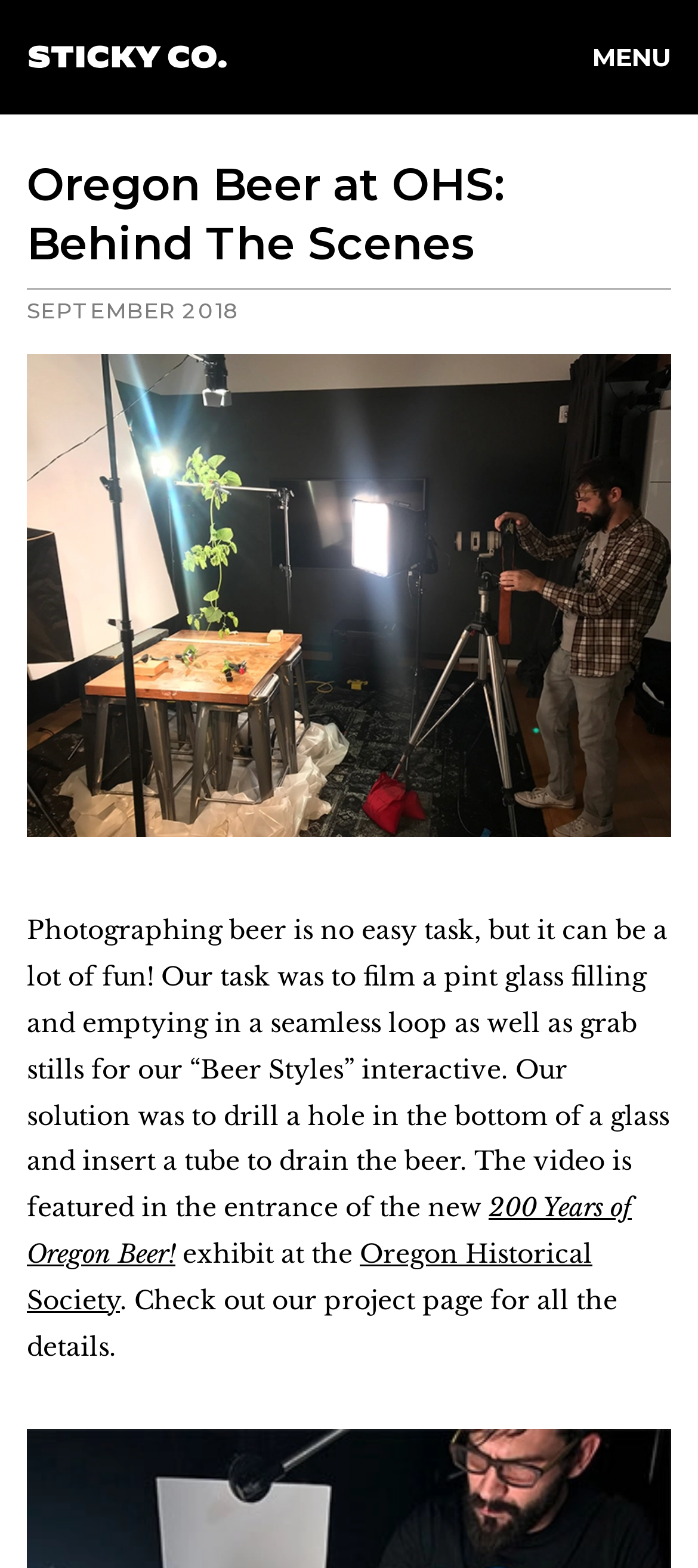Identify the bounding box of the UI component described as: "Oregon Historical Society".

[0.038, 0.79, 0.849, 0.84]